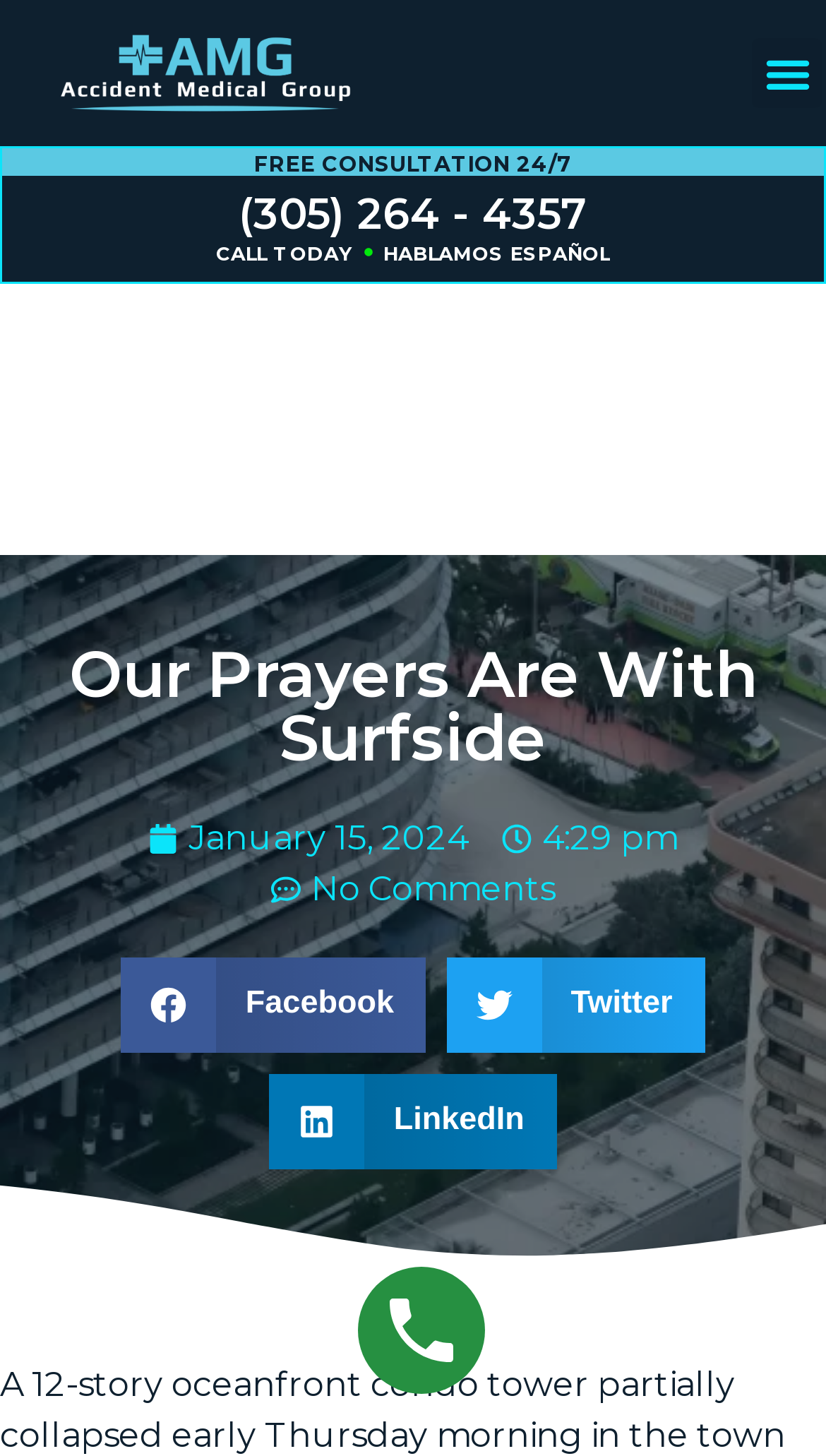Please specify the bounding box coordinates of the clickable region necessary for completing the following instruction: "Share on Facebook". The coordinates must consist of four float numbers between 0 and 1, i.e., [left, top, right, bottom].

[0.147, 0.657, 0.515, 0.722]